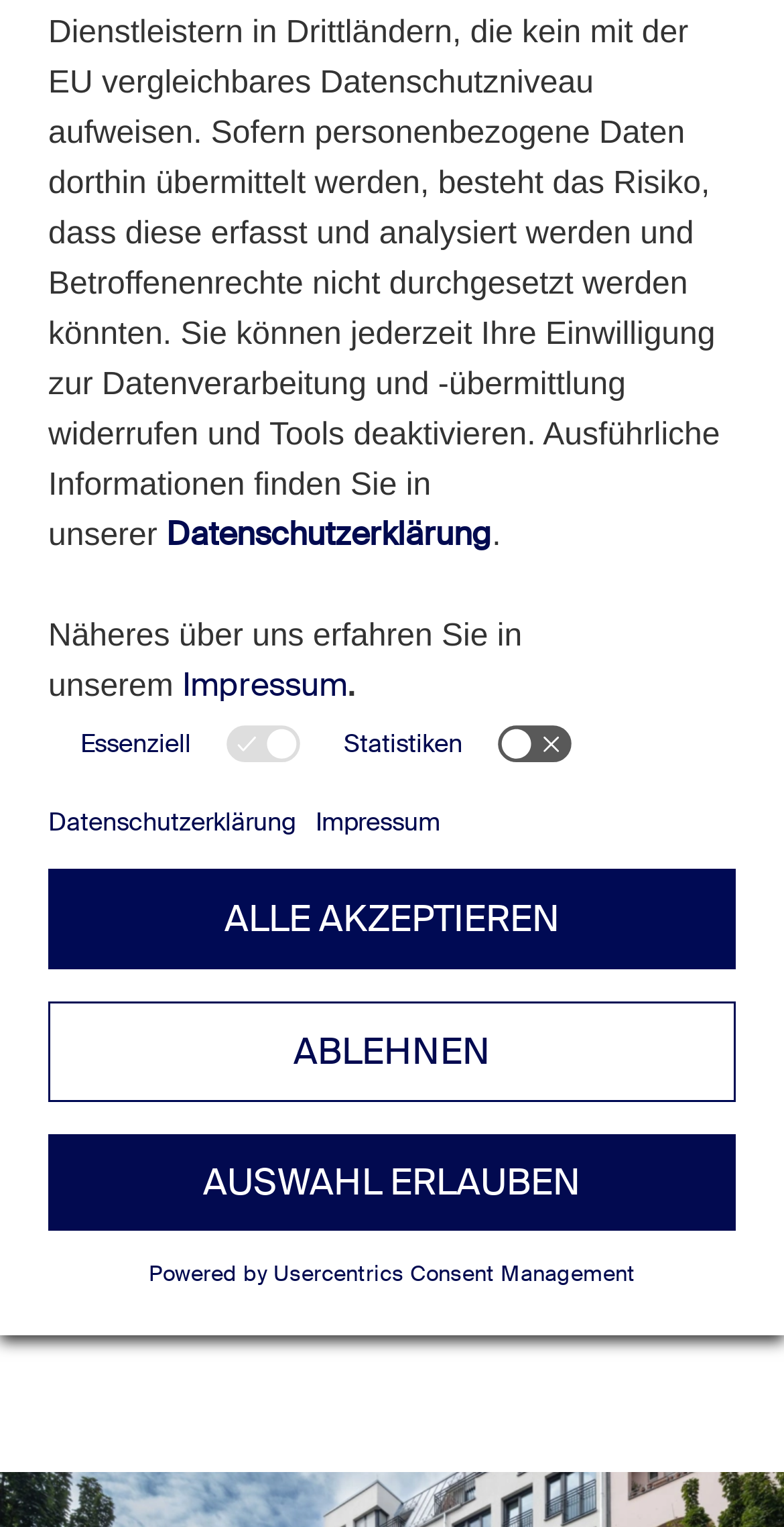Locate the UI element described as follows: "Datenschutzerklärung". Return the bounding box coordinates as four float numbers between 0 and 1 in the order [left, top, right, bottom].

[0.212, 0.336, 0.627, 0.363]